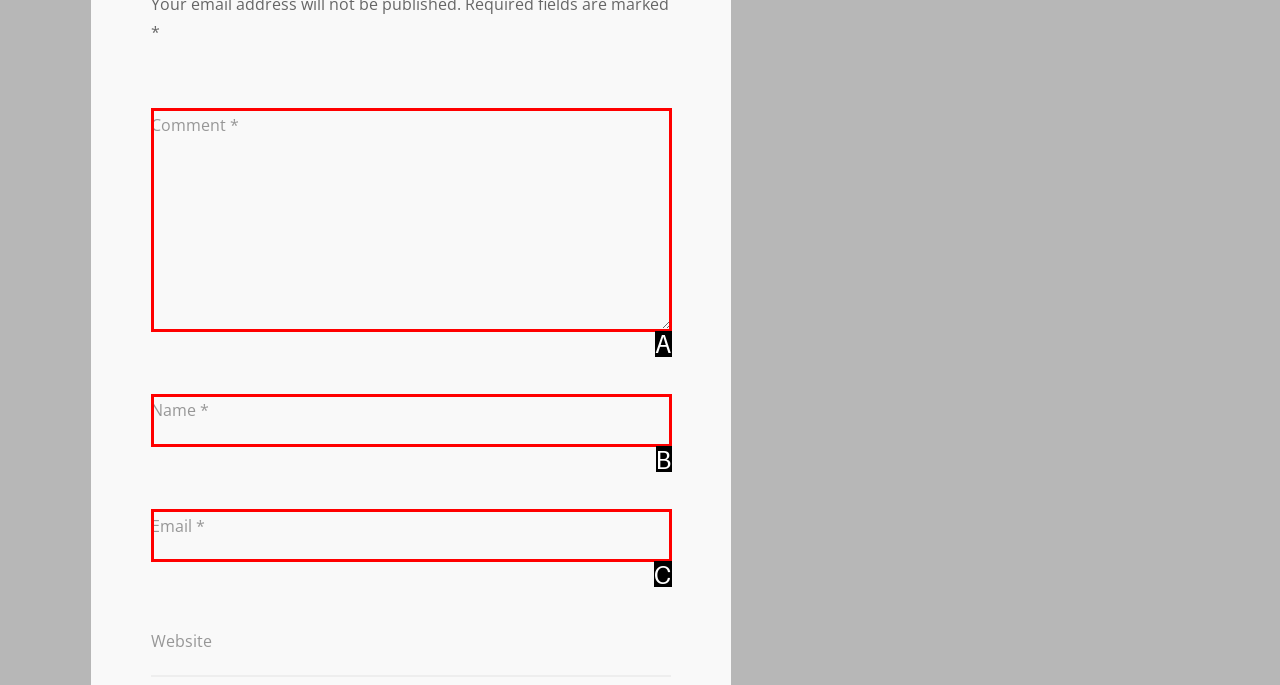Identify the UI element described as: parent_node: Name * name="author"
Answer with the option's letter directly.

B